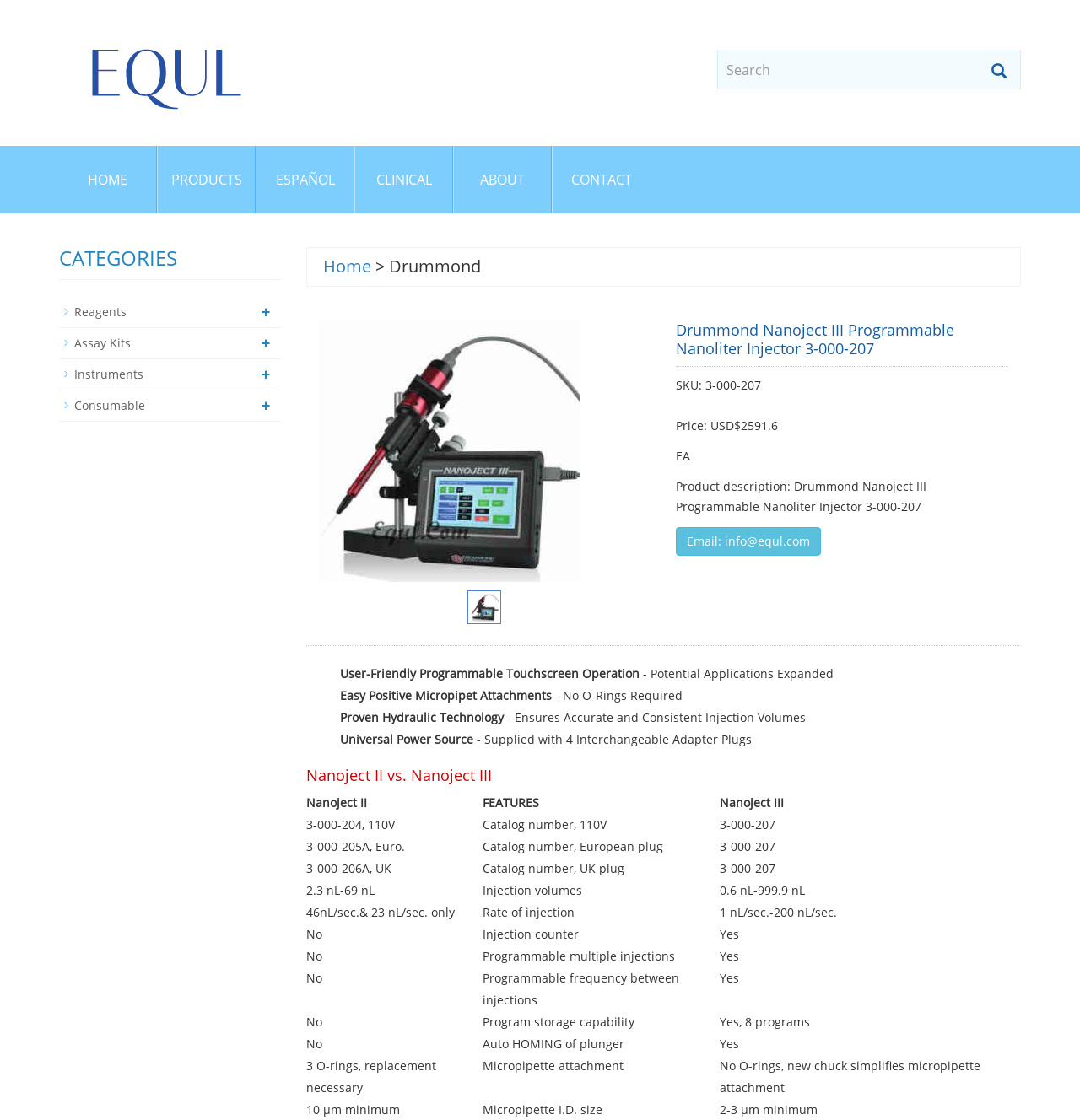Please find the bounding box coordinates of the element that needs to be clicked to perform the following instruction: "Go to home page". The bounding box coordinates should be four float numbers between 0 and 1, represented as [left, top, right, bottom].

[0.055, 0.13, 0.145, 0.191]